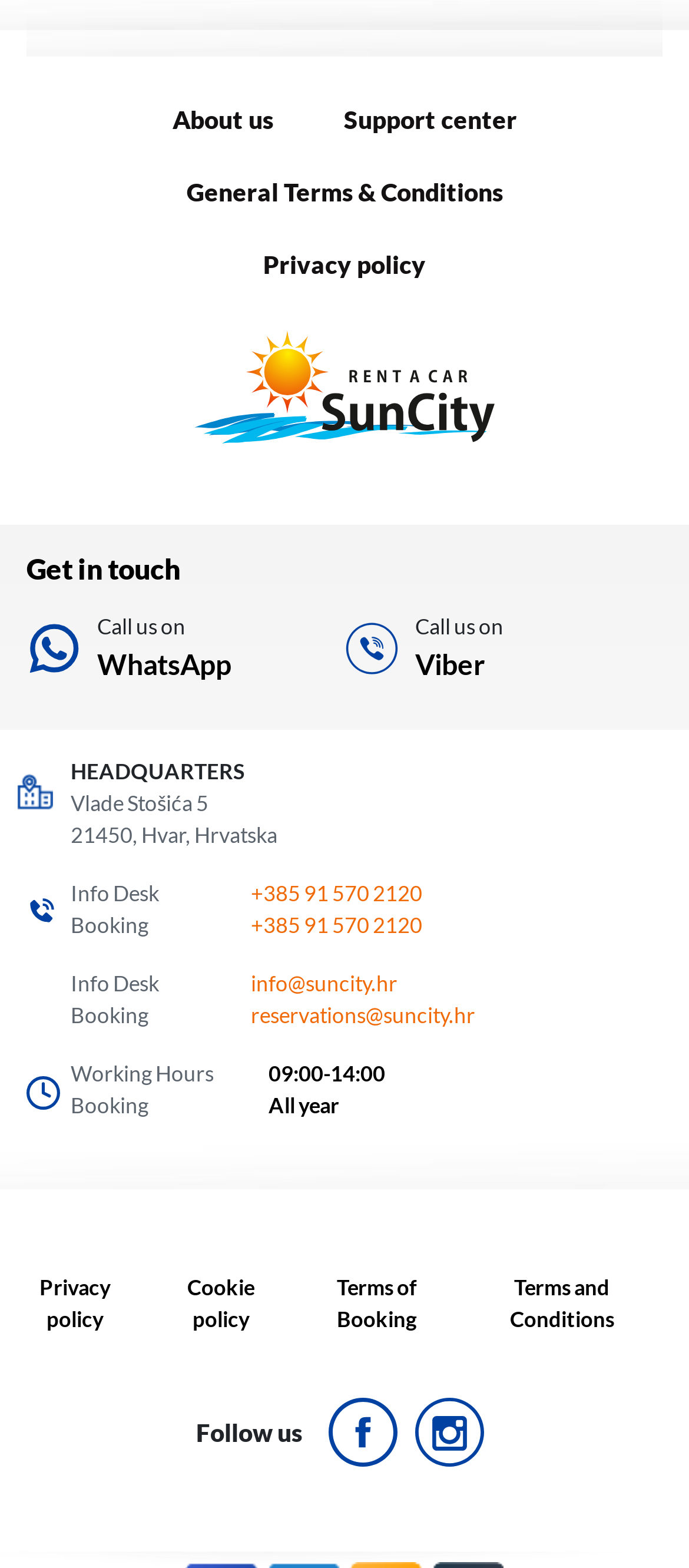Provide the bounding box for the UI element matching this description: "General Terms & Conditions".

[0.219, 0.099, 0.781, 0.146]